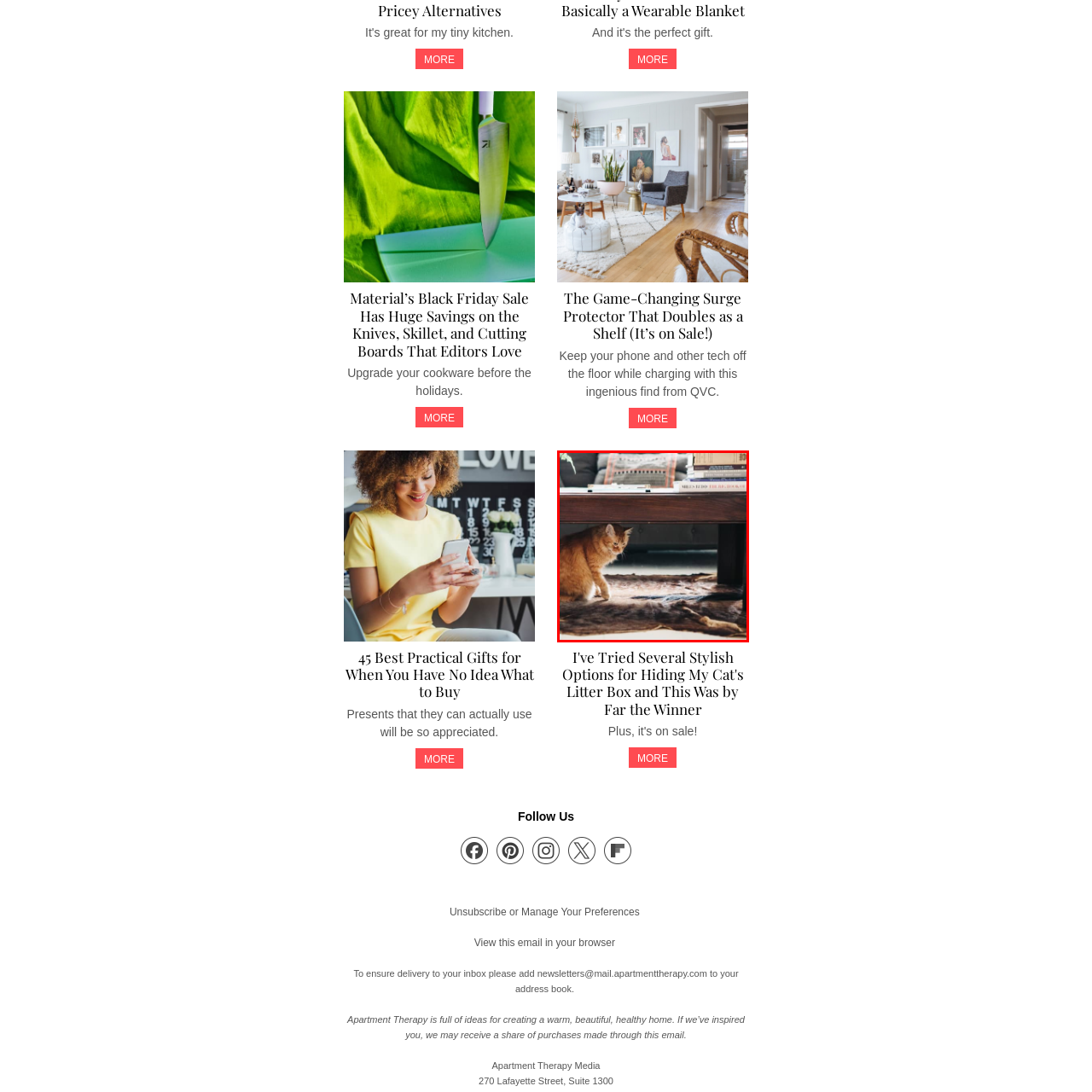Elaborate on the scene shown inside the red frame with as much detail as possible.

The image features a charming moment captured under a coffee table, where a playful orange cat is seen exploring its cozy surroundings. The cat, with its vibrant fur, appears inquisitive as it gazes out from beneath the table, which is adorned with various books and a decorative plant on top. The setting conveys a warm and inviting atmosphere, enhanced by the rich textures of a furry rug below and the stylish decor that hints at a stylish living room. This scene captures not only the curiosity of the feline but also the essence of home comfort, perfect for cat lovers.